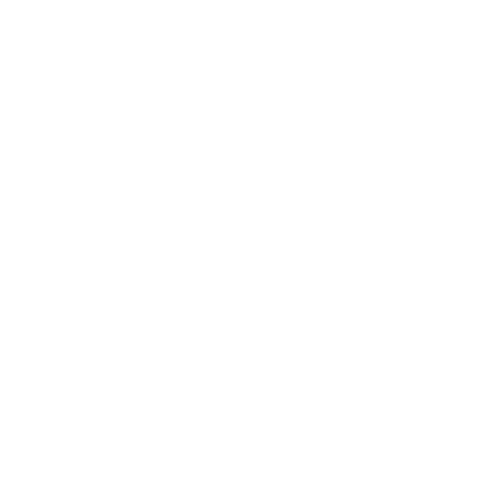How is the arrow presented?
Using the image provided, answer with just one word or phrase.

In a simple, bold manner